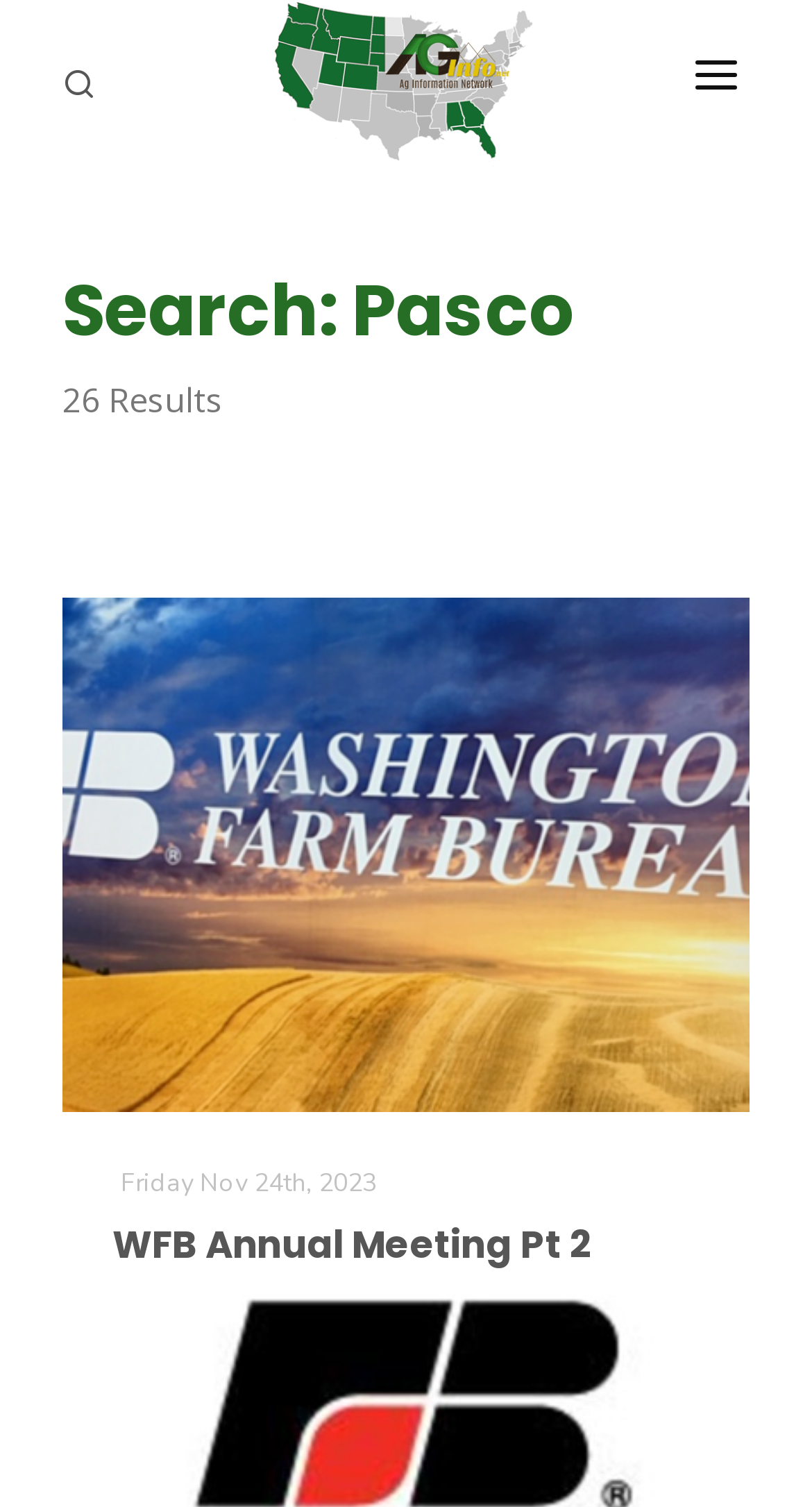Please provide the bounding box coordinate of the region that matches the element description: Farm of the Future. Coordinates should be in the format (top-left x, top-left y, bottom-right x, bottom-right y) and all values should be between 0 and 1.

[0.195, 0.44, 0.467, 0.465]